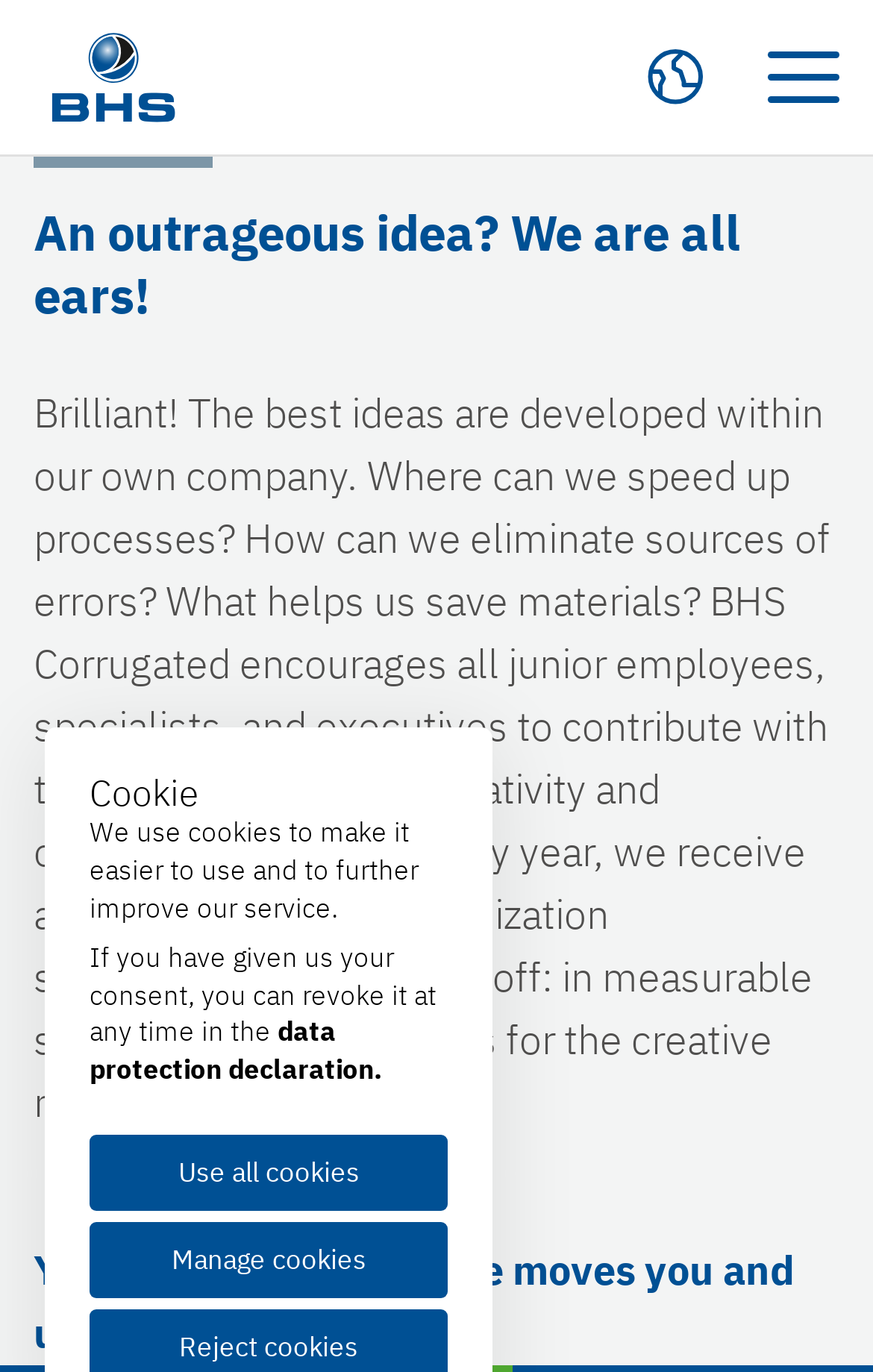Extract the bounding box for the UI element that matches this description: "data protection declaration.".

[0.103, 0.74, 0.438, 0.792]